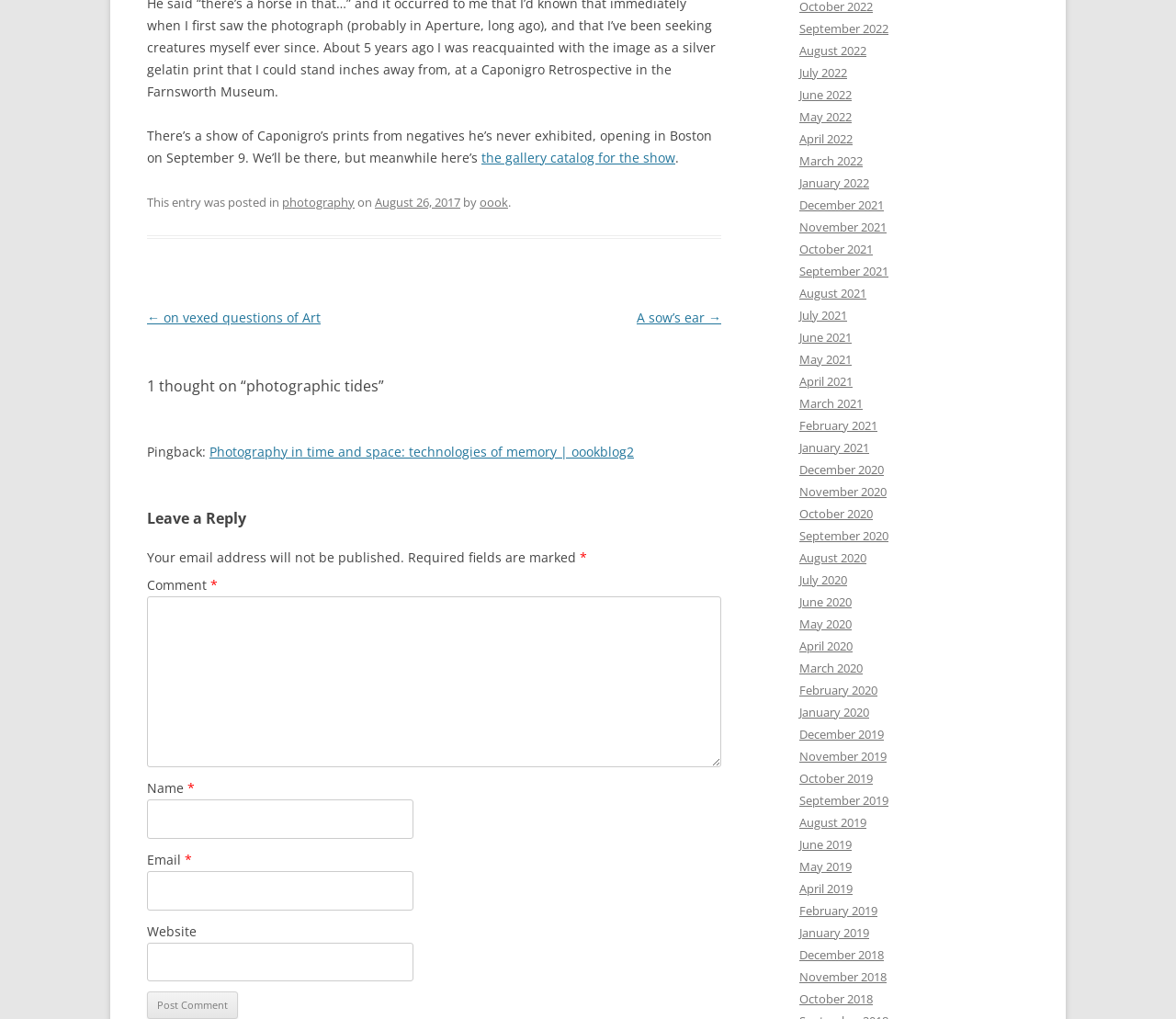What is the name of the author of the post?
Using the image, provide a detailed and thorough answer to the question.

The name of the author of the post can be found in the footer section of the webpage, where it says 'by oook'.